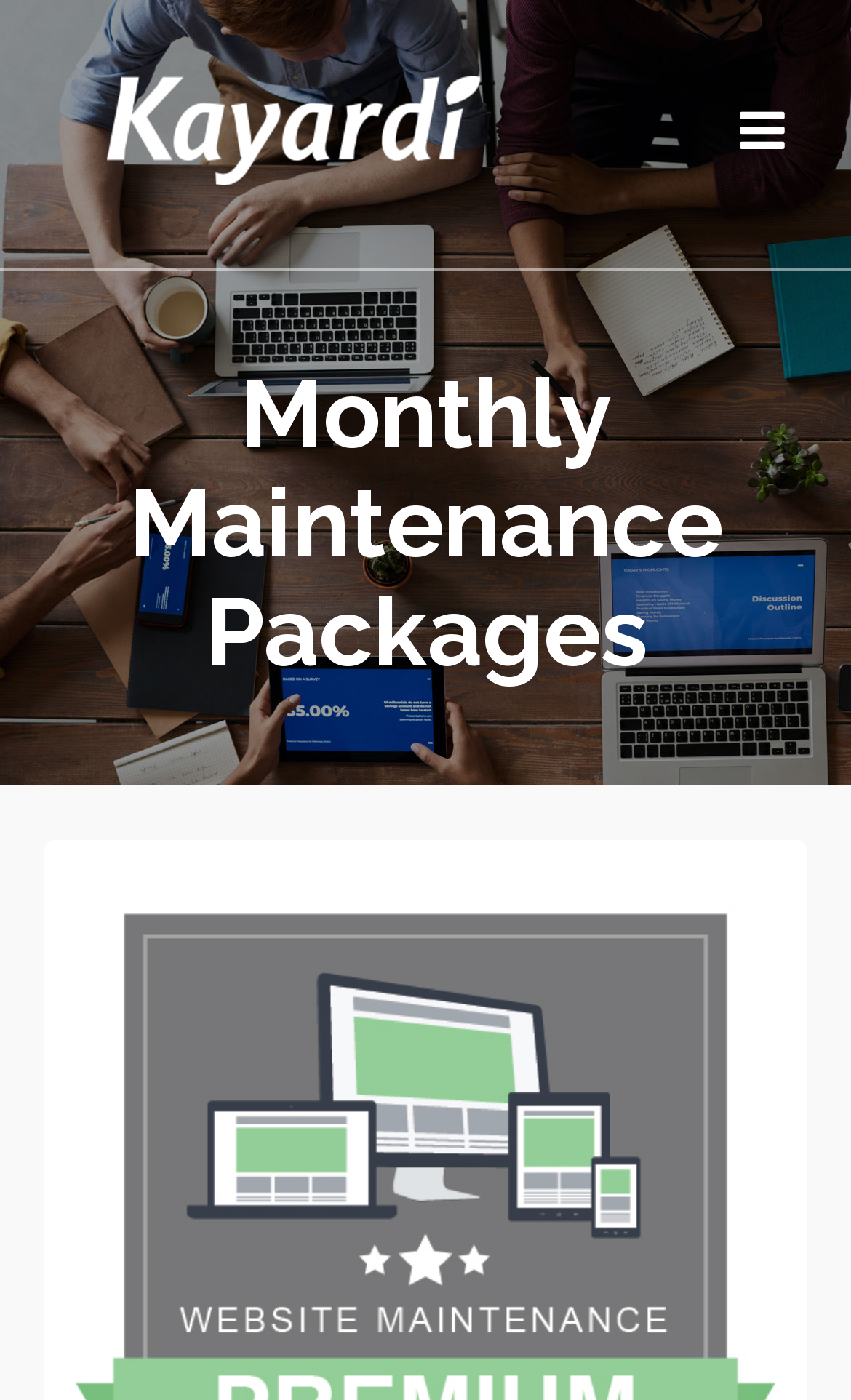Mark the bounding box of the element that matches the following description: "title="Premium Monthly Plan"".

[0.09, 0.858, 0.91, 0.883]